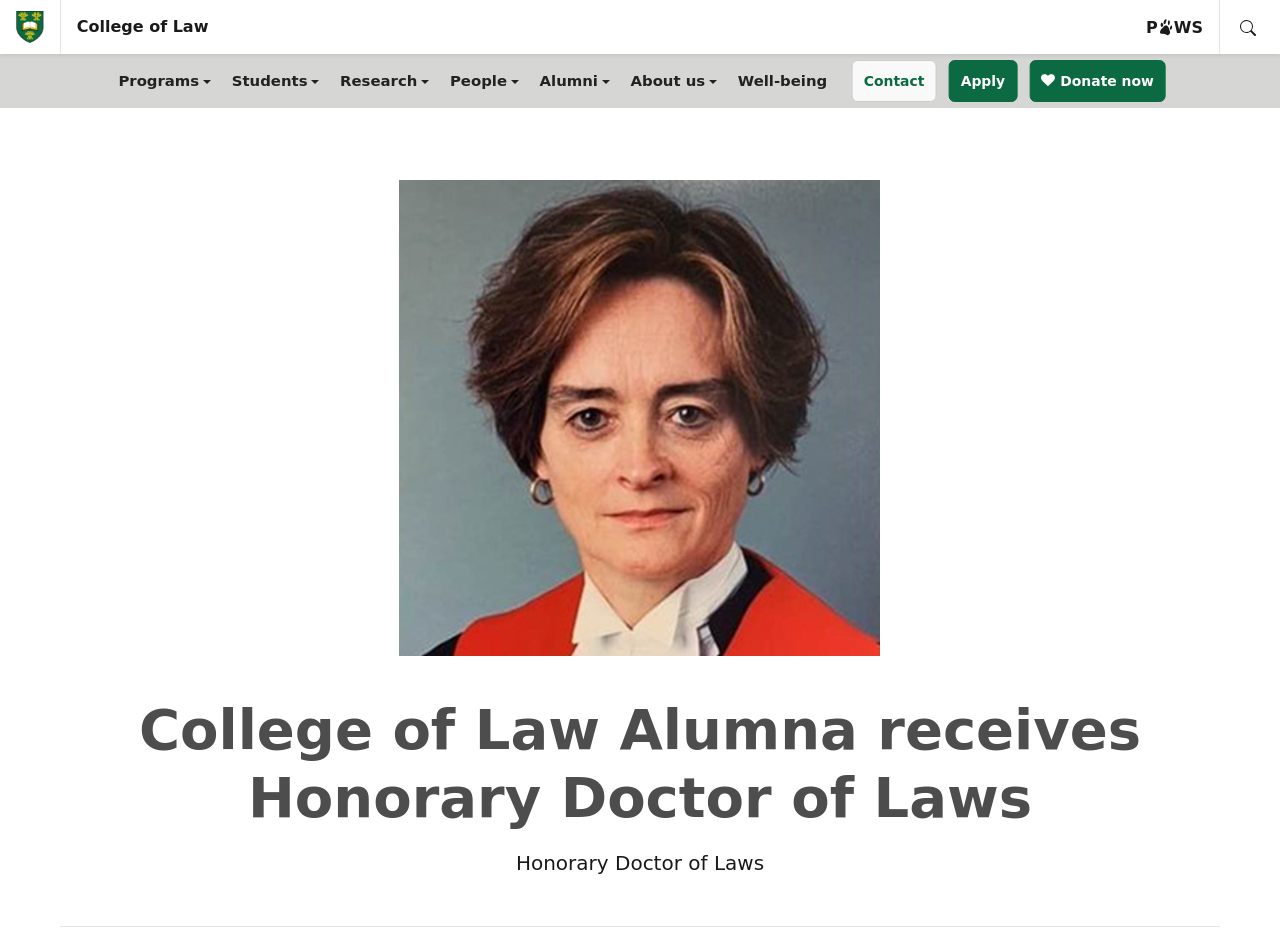Using the image as a reference, answer the following question in as much detail as possible:
What is the name of the university?

I found the answer by looking at the top-left corner of the webpage, where the university's logo and name are displayed.